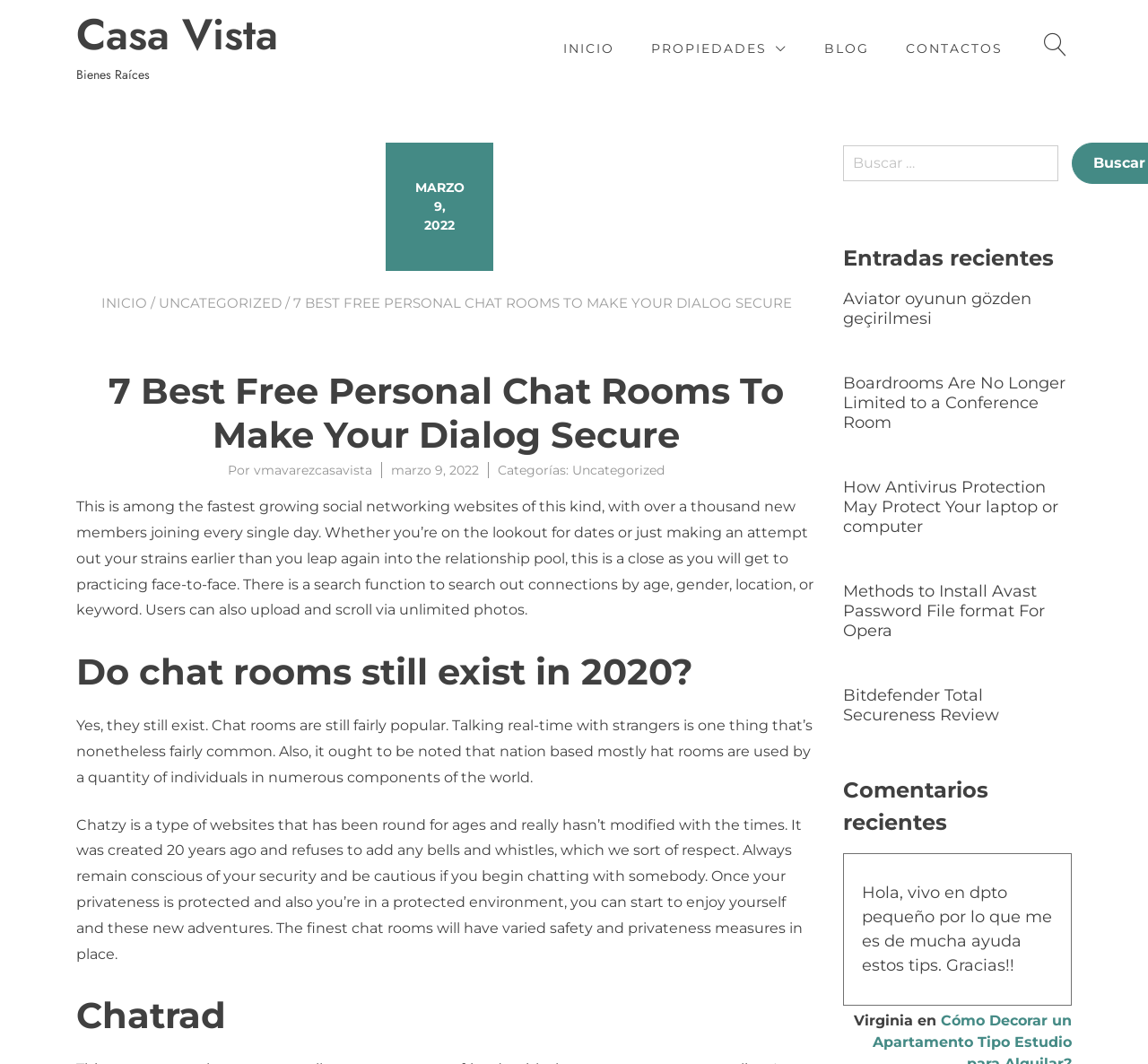Give a one-word or phrase response to the following question: What is the date of the article?

MARZO 9, 2022